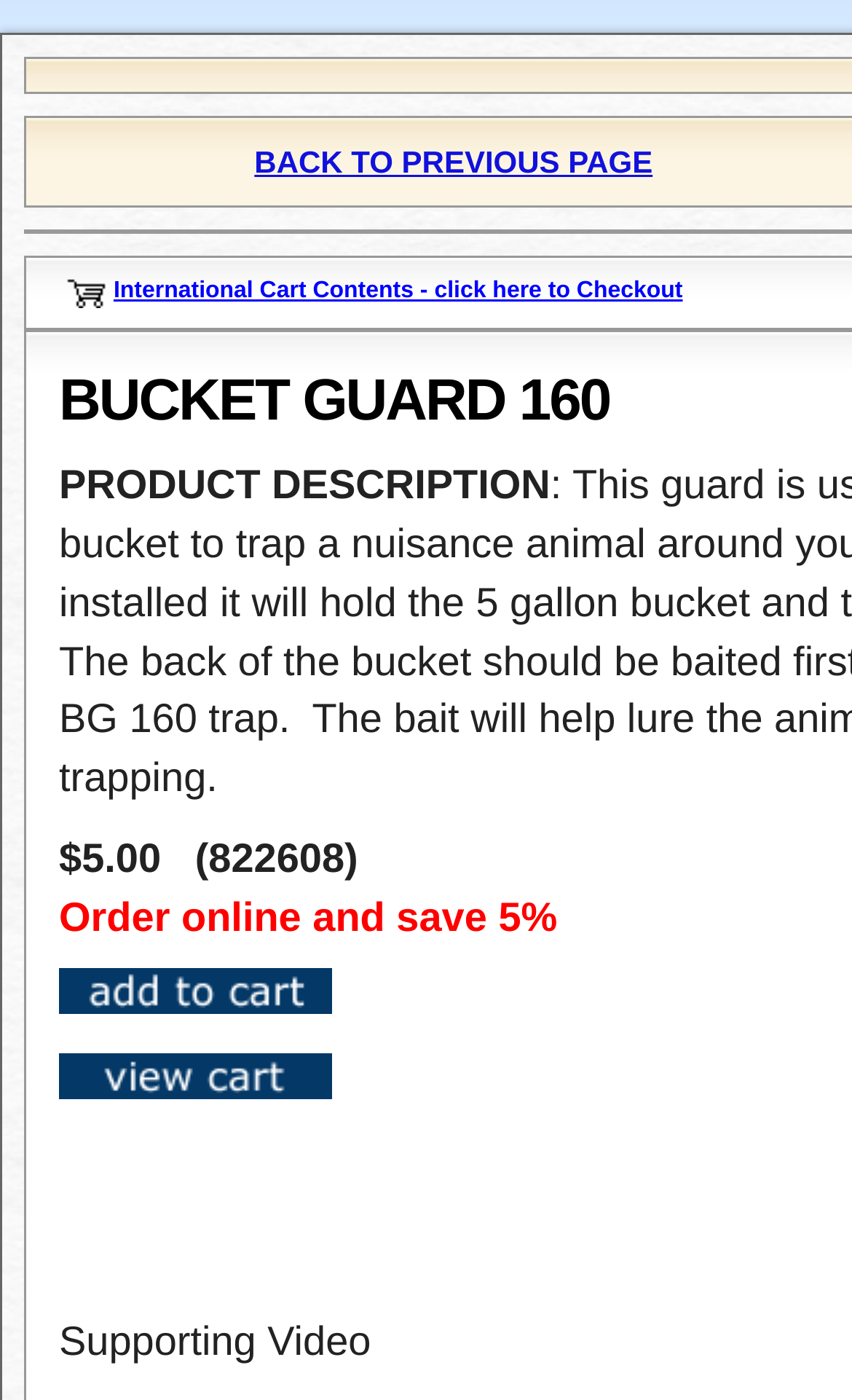What is the purpose of the link 'International Cart Contents - click here to Checkout'?
Refer to the image and answer the question using a single word or phrase.

To checkout